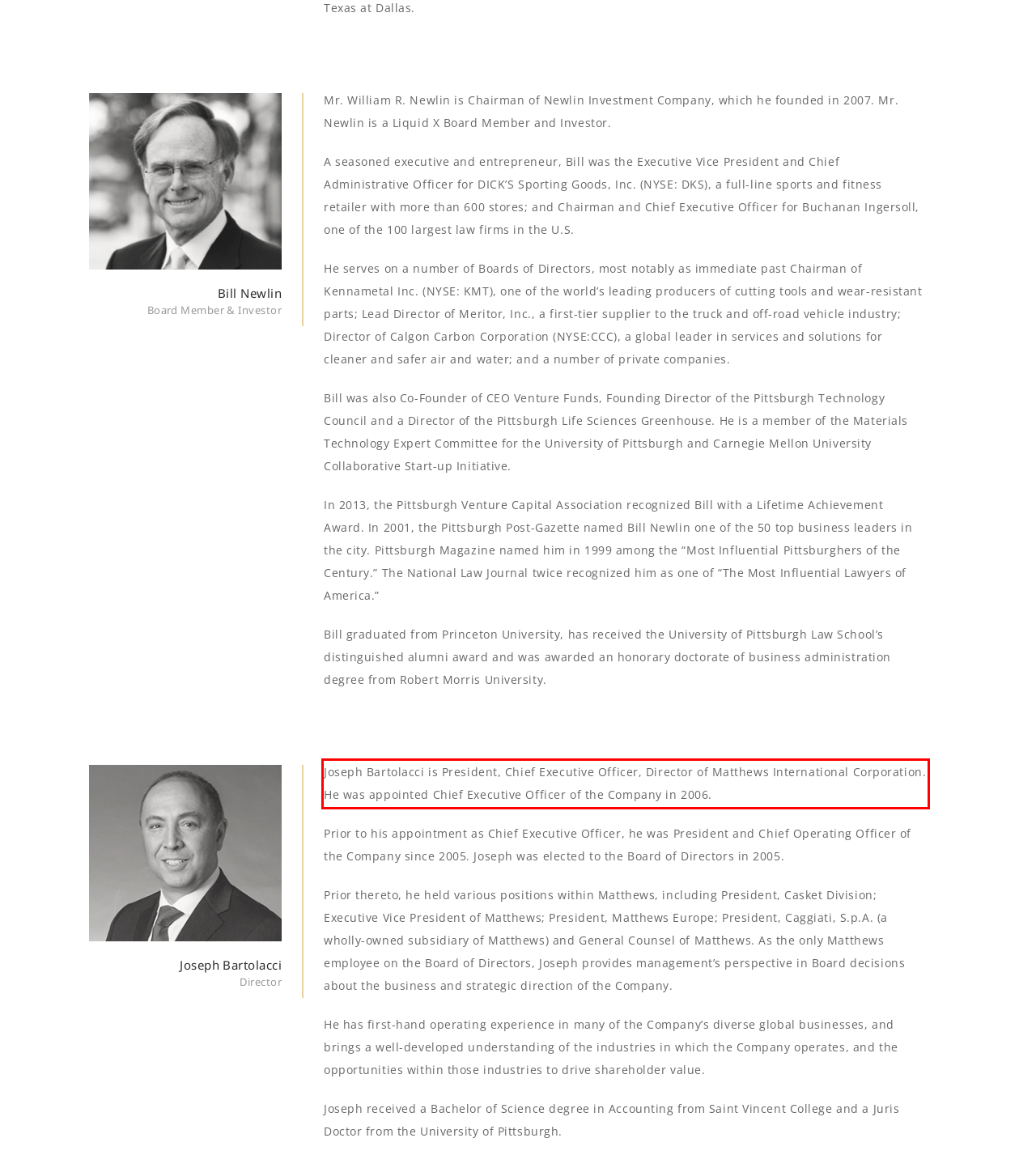You are presented with a webpage screenshot featuring a red bounding box. Perform OCR on the text inside the red bounding box and extract the content.

Joseph Bartolacci is President, Chief Executive Officer, Director of Matthews International Corporation. He was appointed Chief Executive Officer of the Company in 2006.